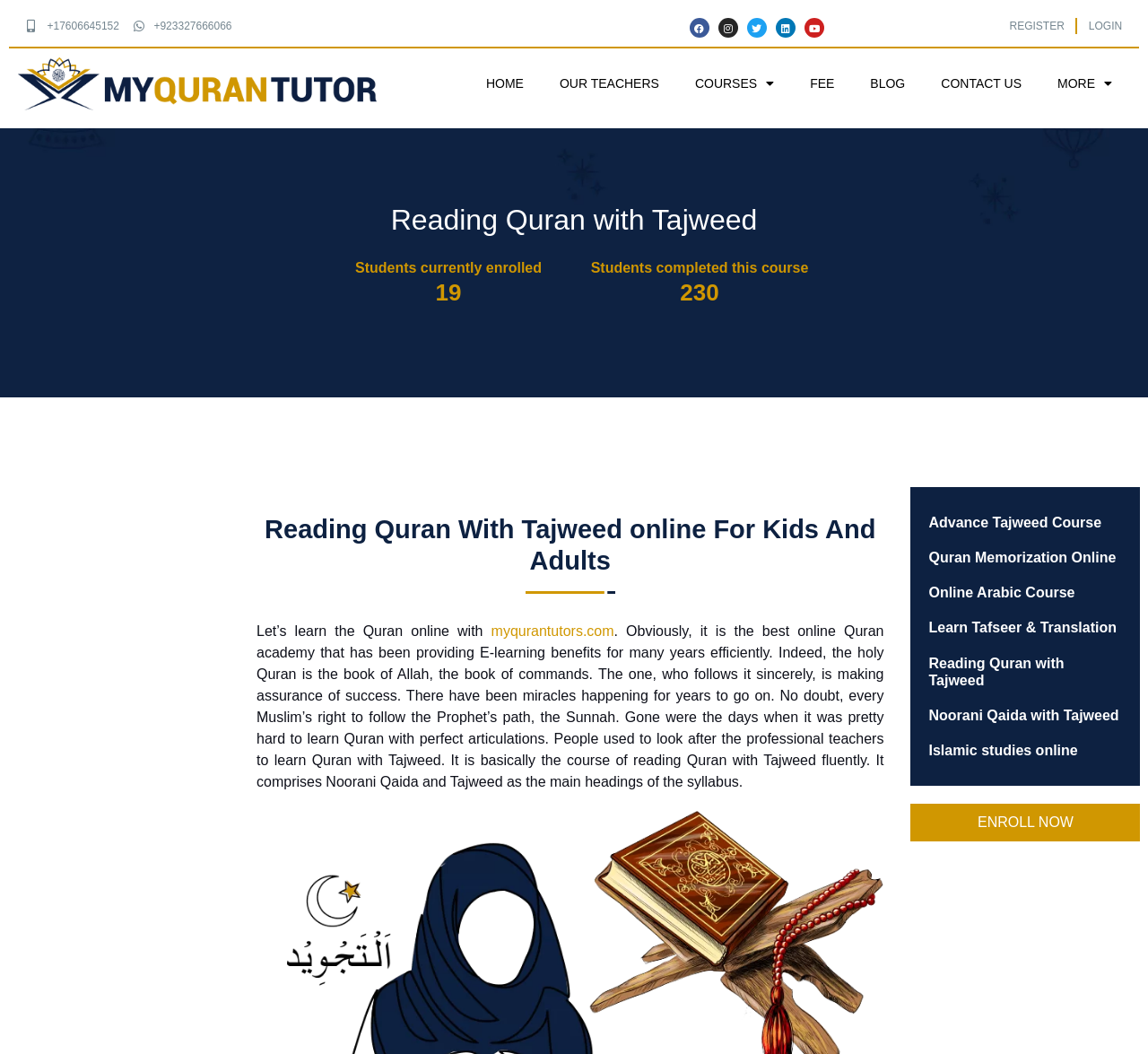Give a detailed overview of the webpage's appearance and contents.

This webpage is about an online Quran academy that offers courses in reading Quran with Tajweed, Islamic studies, and Arabic language. At the top, there are two phone numbers and six social media links, including Facebook, Instagram, Twitter, LinkedIn, and YouTube. Below these, there are two buttons, "REGISTER" and "LOGIN", positioned side by side.

The main navigation menu is located below, with eight links: "HOME", "OUR TEACHERS", "COURSES", "FEE", "BLOG", "CONTACT US", and "MORE". The "COURSES" and "MORE" links have dropdown menus.

The page's title, "Reading Quran with Tajweed", is displayed prominently in the middle of the page. Below this, there are two sections with headings "Students currently enrolled" and "Students completed this course", showing the numbers 19 and 230, respectively.

The main content of the page is divided into two columns. The left column has a heading "Reading Quran With Tajweed online For Kids And Adults" and a paragraph of text describing the benefits of learning Quran online. There is also a link to "myqurantutors.com" and a longer passage of text explaining the importance of learning Quran with Tajweed.

The right column has five articles, each with a heading and a link to a specific course: "Advance Tajweed Course", "Quran Memorization Online", "Online Arabic Course", "Learn Tafseer & Translation", "Reading Quran with Tajweed", "Noorani Qaida with Tajweed", and "Islamic studies online". At the bottom of the page, there is a prominent "ENROLL NOW" button.